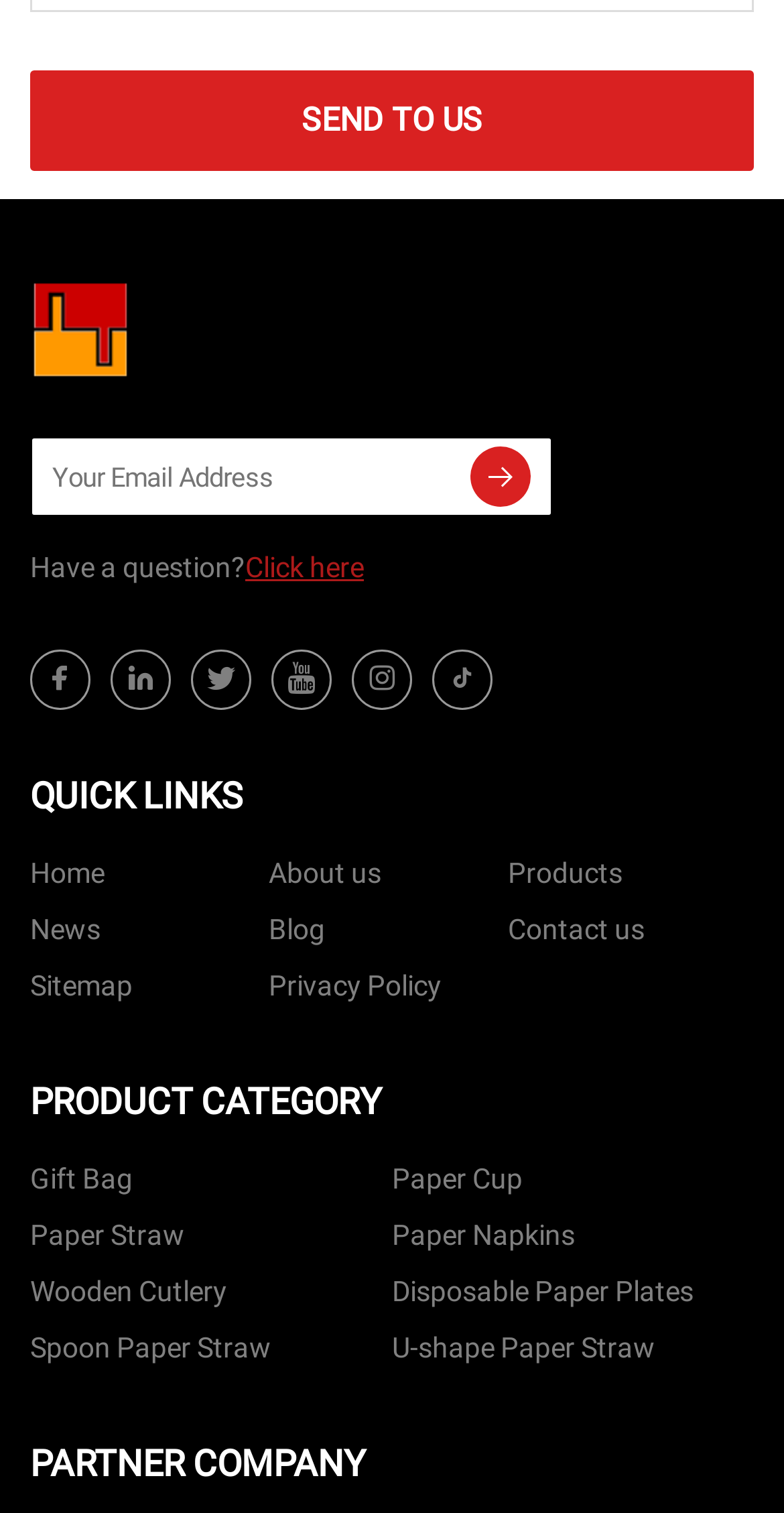Please analyze the image and give a detailed answer to the question:
What is the last product category listed?

The last product category listed is 'Disposable Paper Plates', which is indicated by the link element with the text 'Disposable Paper Plates' located at [0.5, 0.836, 0.962, 0.873].